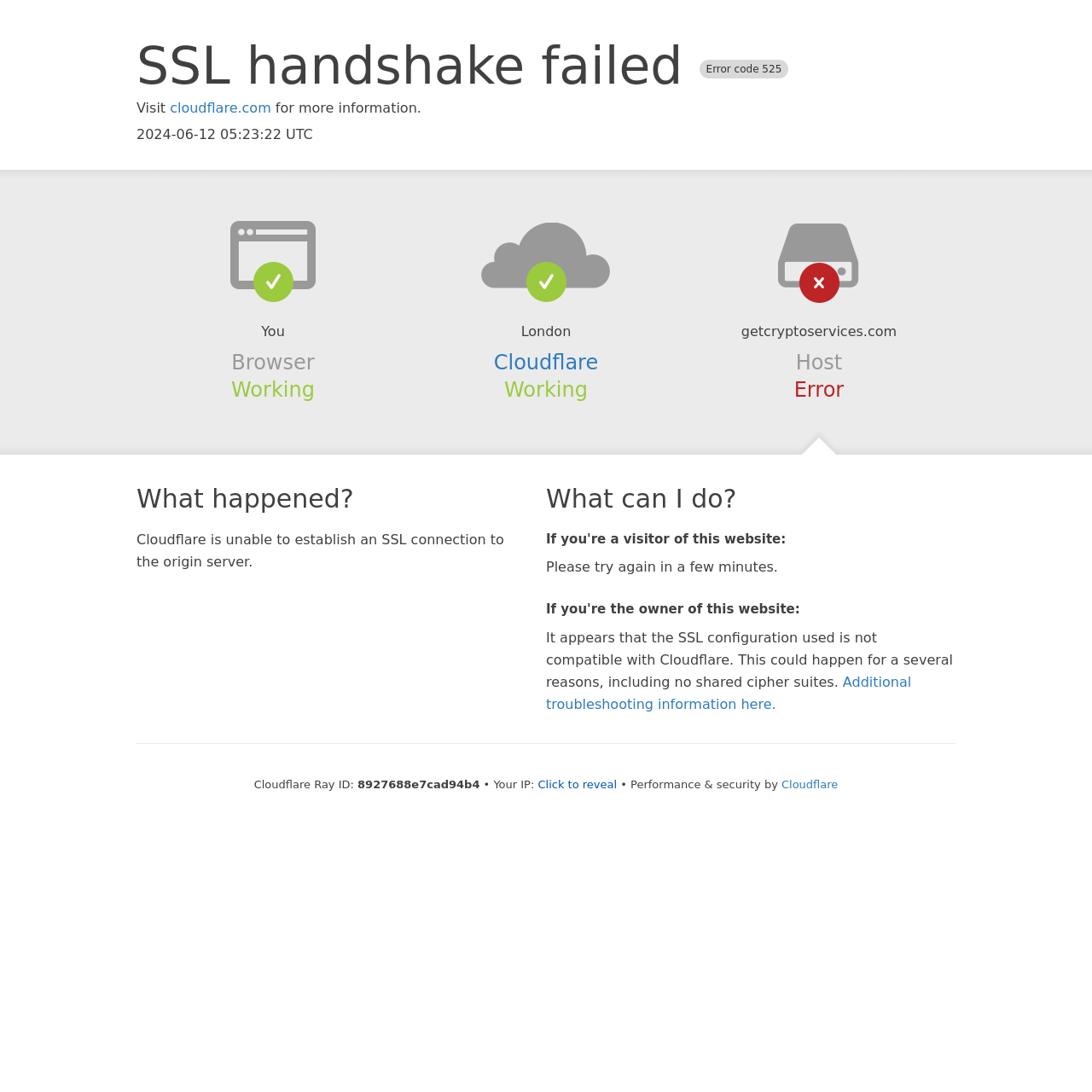What is the error code?
From the details in the image, provide a complete and detailed answer to the question.

The error code is mentioned in the heading 'SSL handshake failed Error code 525' at the top of the webpage.